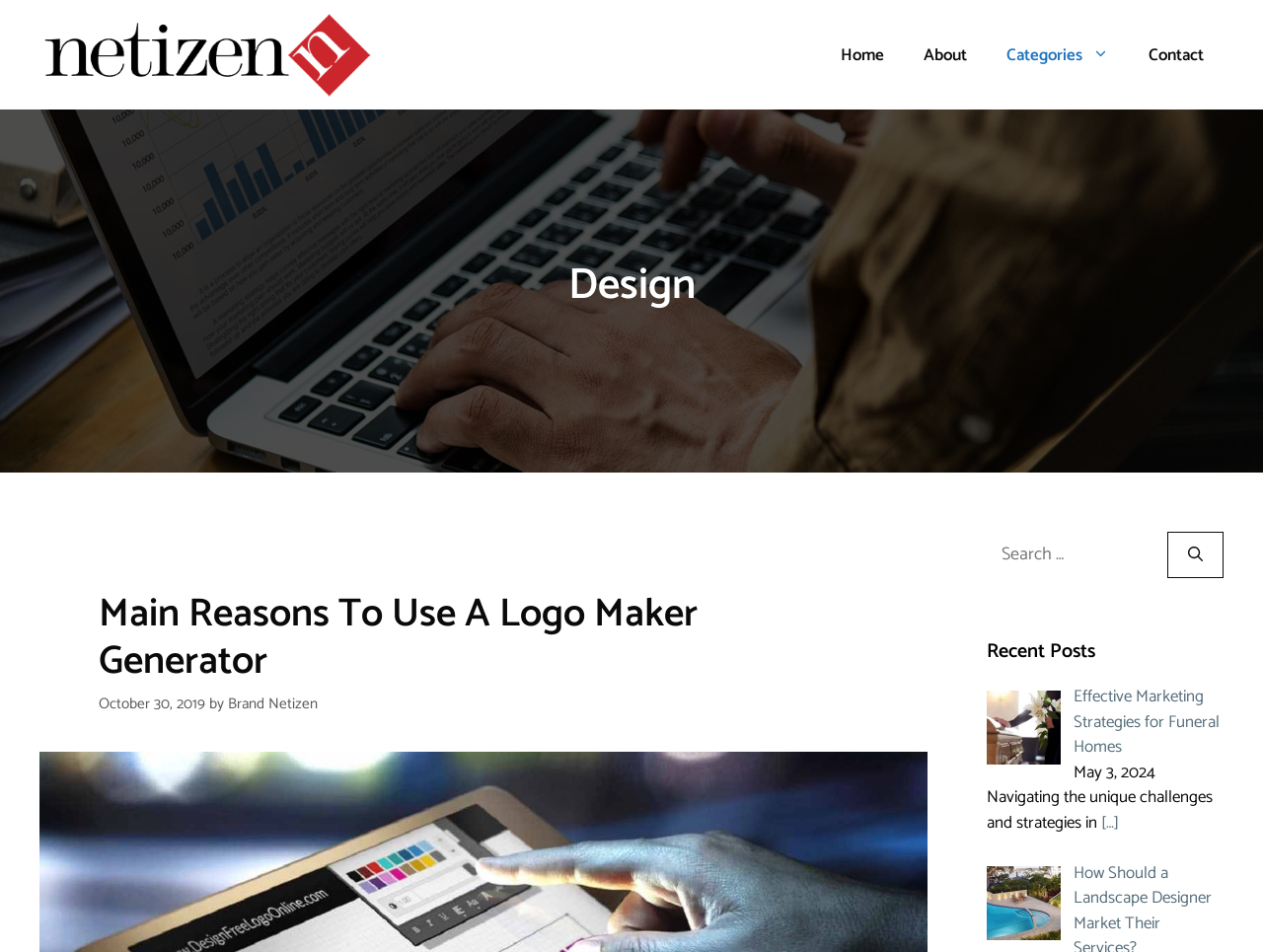Can you find the bounding box coordinates of the area I should click to execute the following instruction: "read the Recent Posts"?

[0.781, 0.67, 0.969, 0.701]